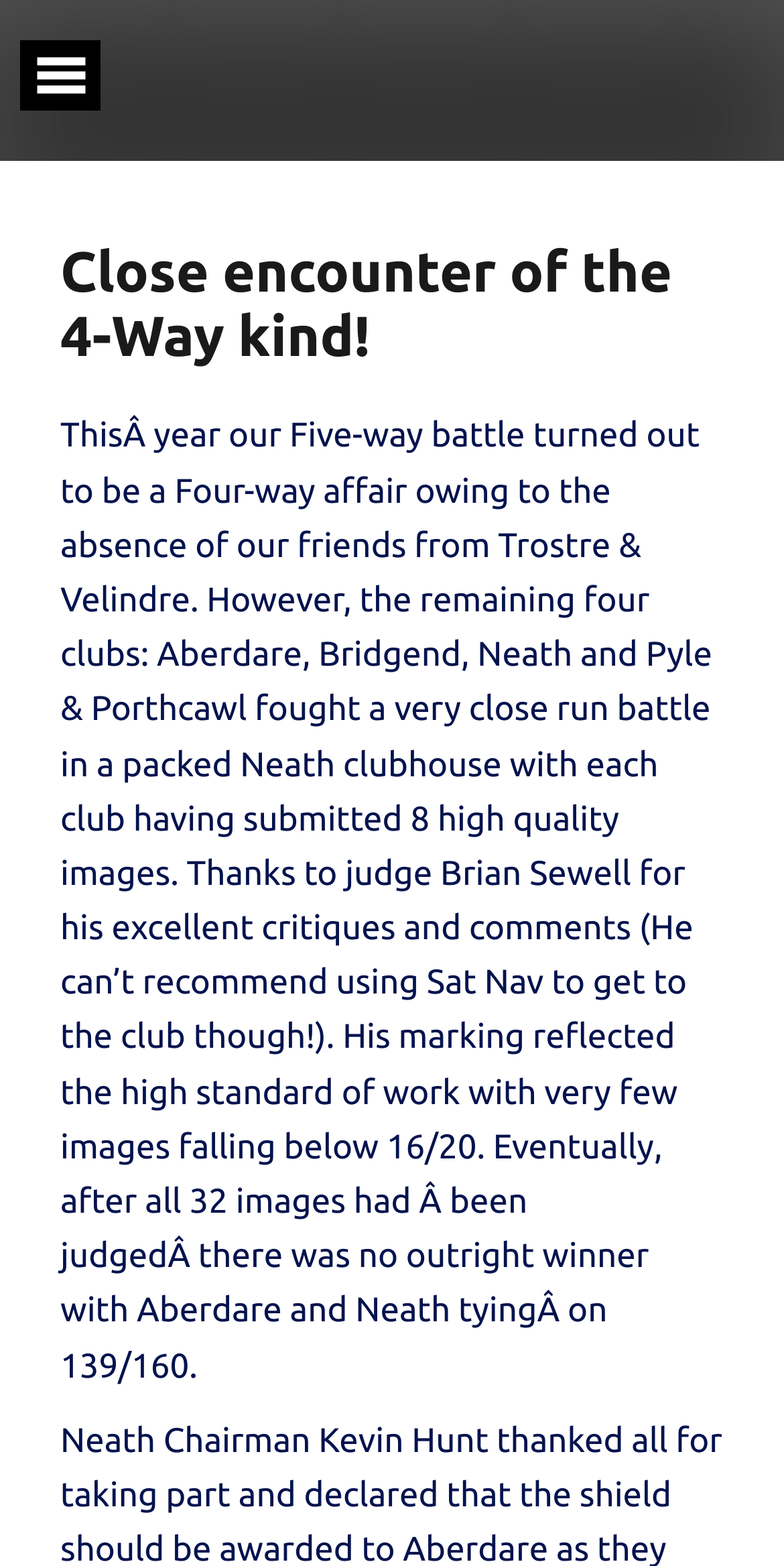Using the webpage screenshot, find the UI element described by alt="mobile". Provide the bounding box coordinates in the format (top-left x, top-left y, bottom-right x, bottom-right y), ensuring all values are floating point numbers between 0 and 1.

[0.0, 0.013, 0.154, 0.09]